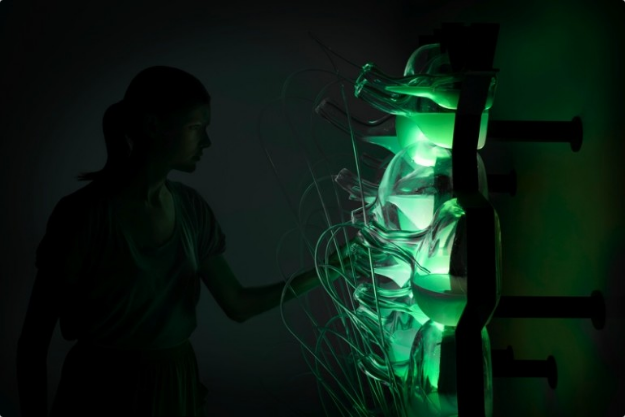What is the environment in which the installation is displayed?
Please respond to the question with a detailed and informative answer.

The caption states that the installation is displayed in a 'dimly lit environment', which enhances the ethereal quality of the glow, drawing attention to the potential of utilizing natural organisms for sustainable lighting solutions.